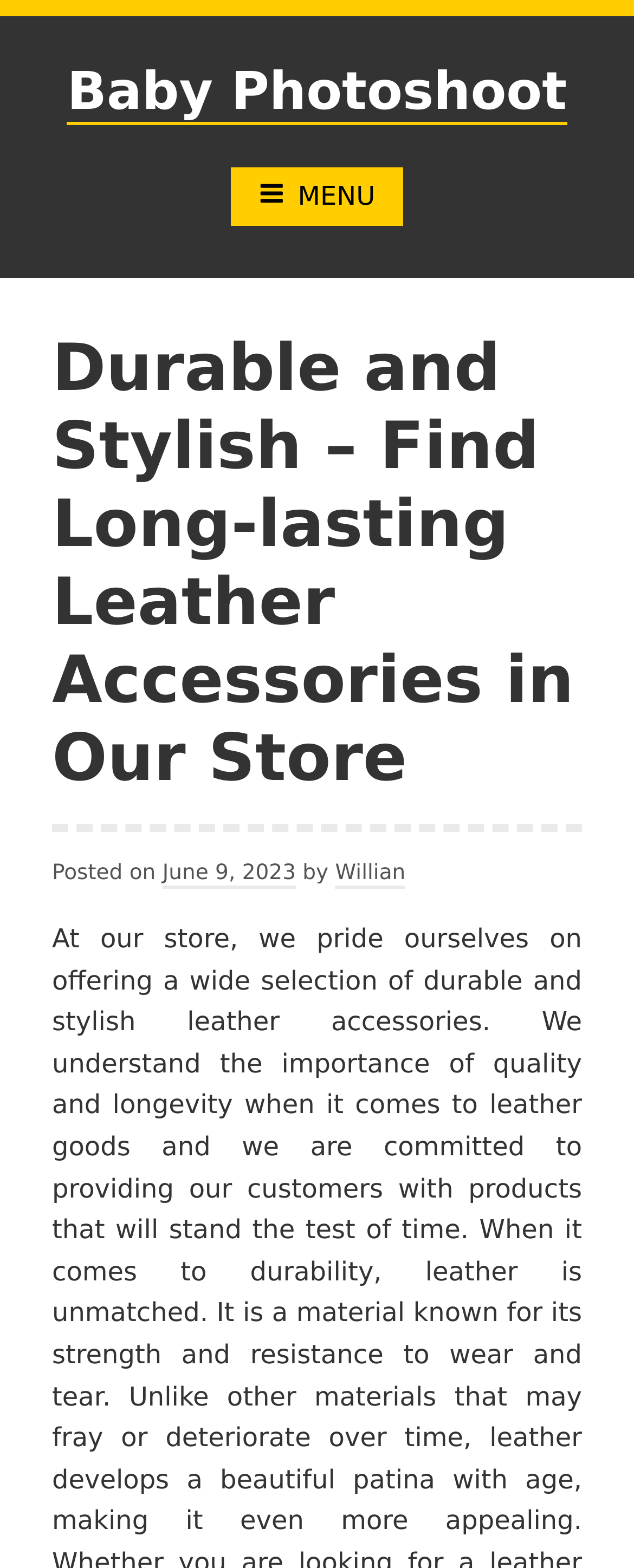Answer the question in a single word or phrase:
What is the name of the author?

Willian